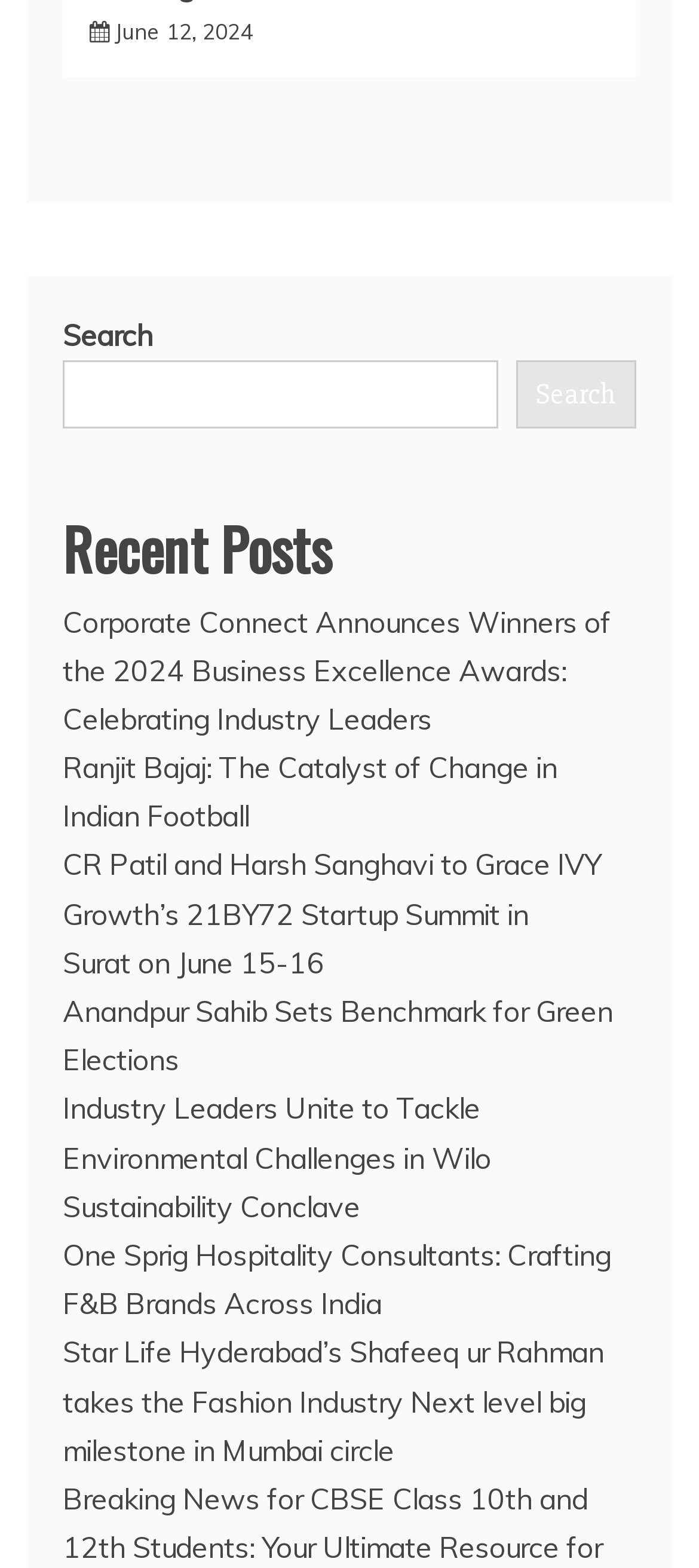Find the bounding box coordinates corresponding to the UI element with the description: "parent_node: Search name="s"". The coordinates should be formatted as [left, top, right, bottom], with values as floats between 0 and 1.

[0.09, 0.23, 0.713, 0.273]